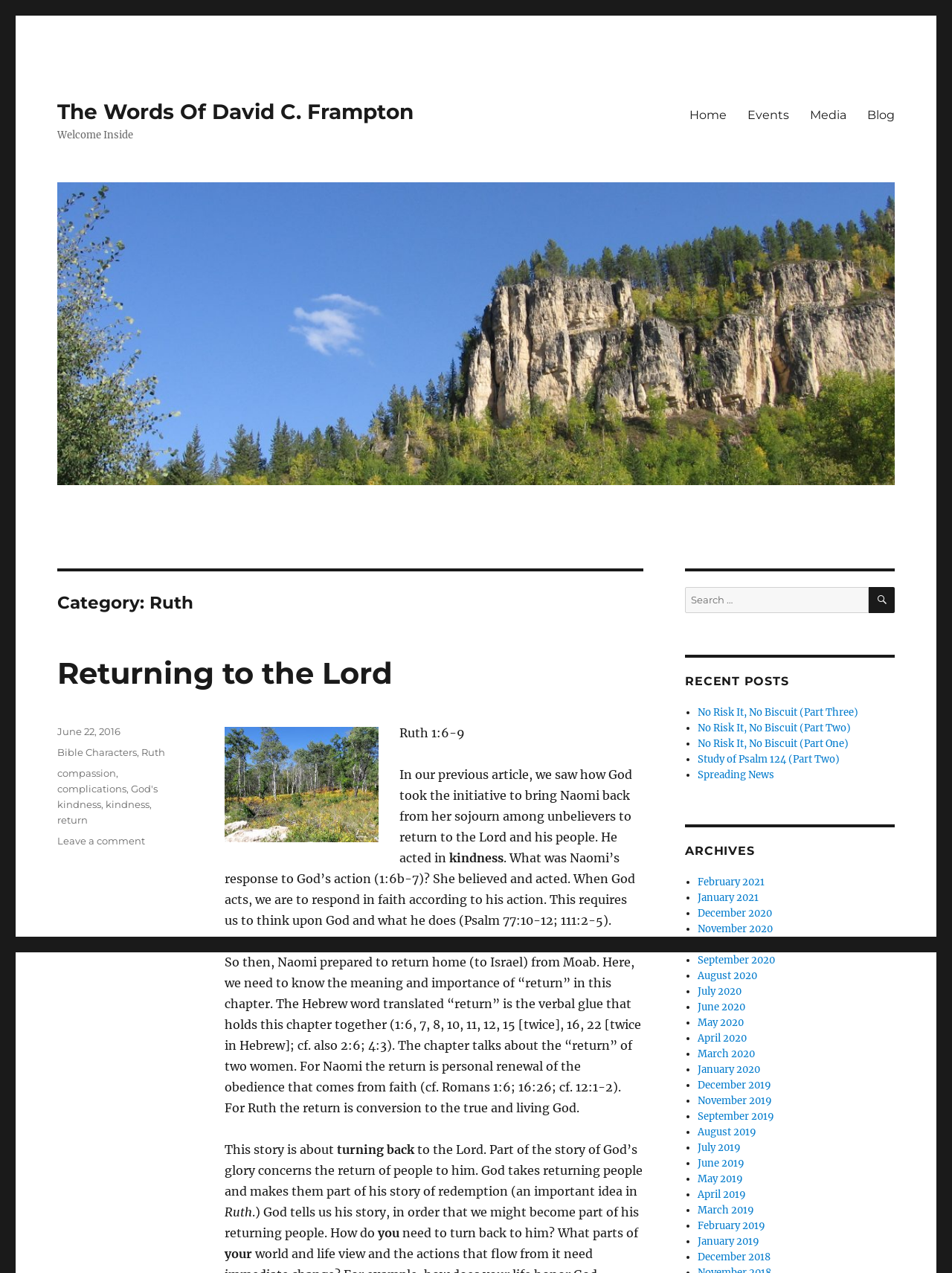How many recent posts are listed?
Give a one-word or short phrase answer based on the image.

5